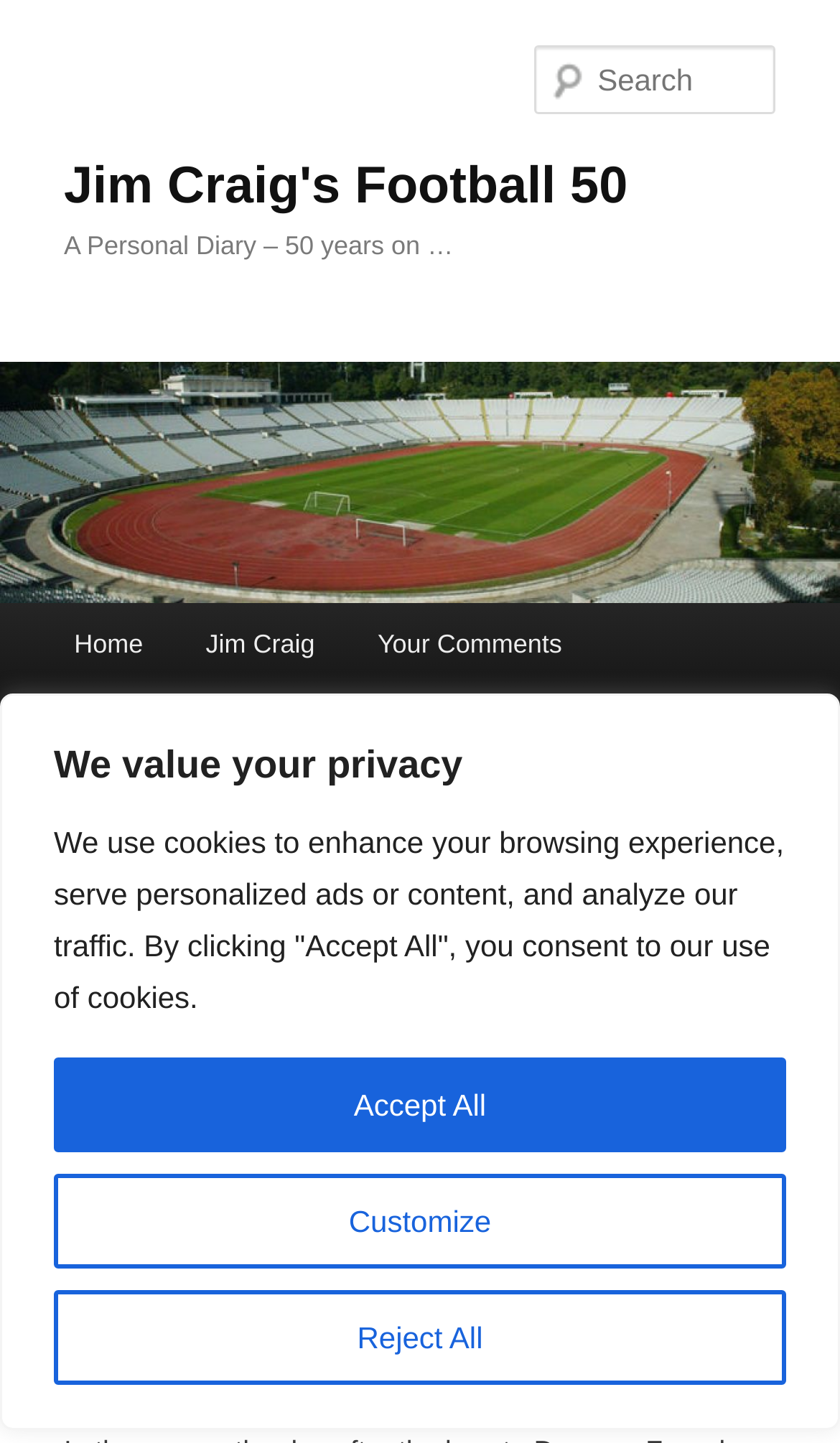Determine the main heading text of the webpage.

Jim Craig's Football 50